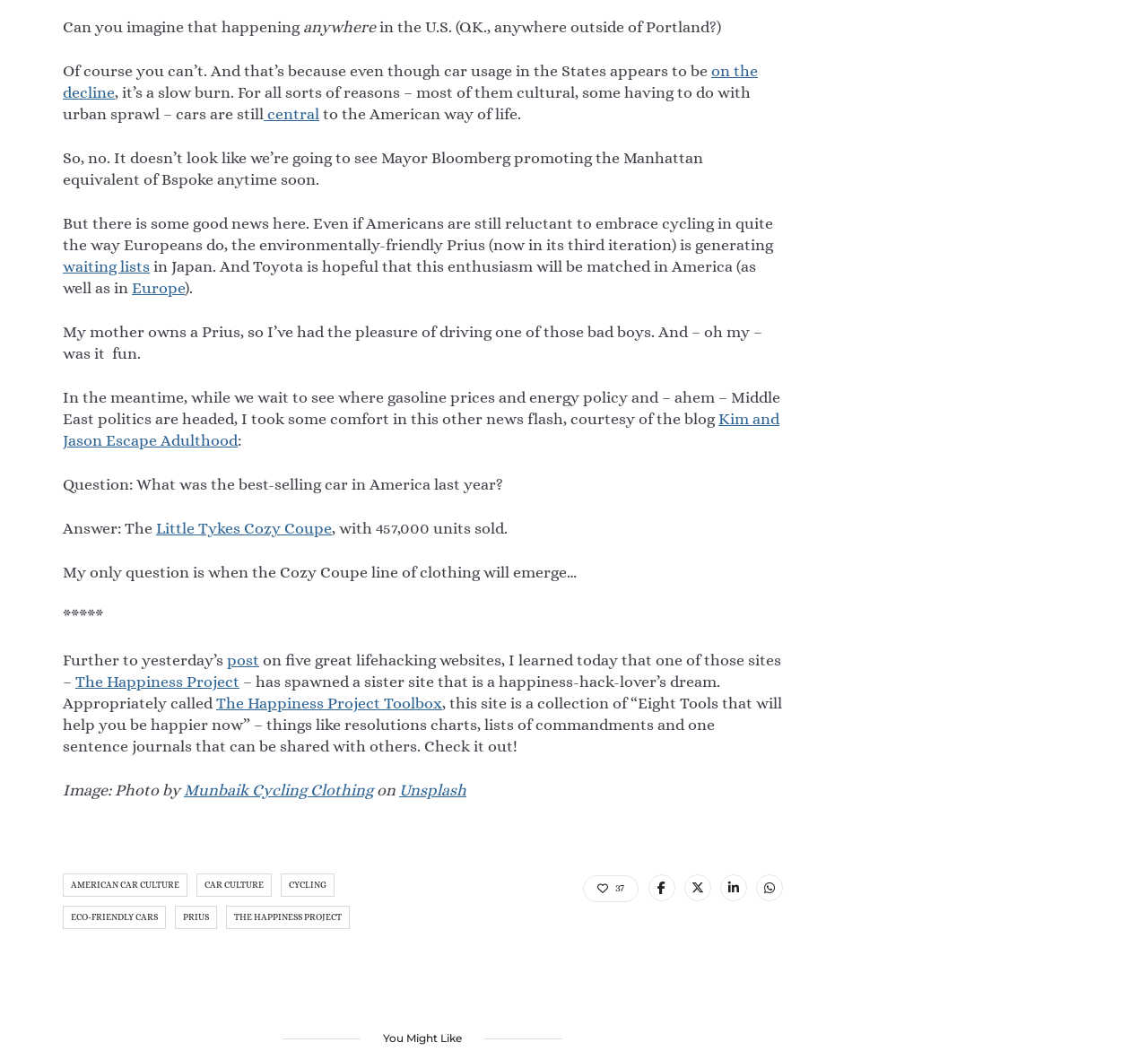Find the bounding box coordinates for the area that should be clicked to accomplish the instruction: "Visit the blog Kim and Jason Escape Adulthood".

[0.055, 0.387, 0.679, 0.424]